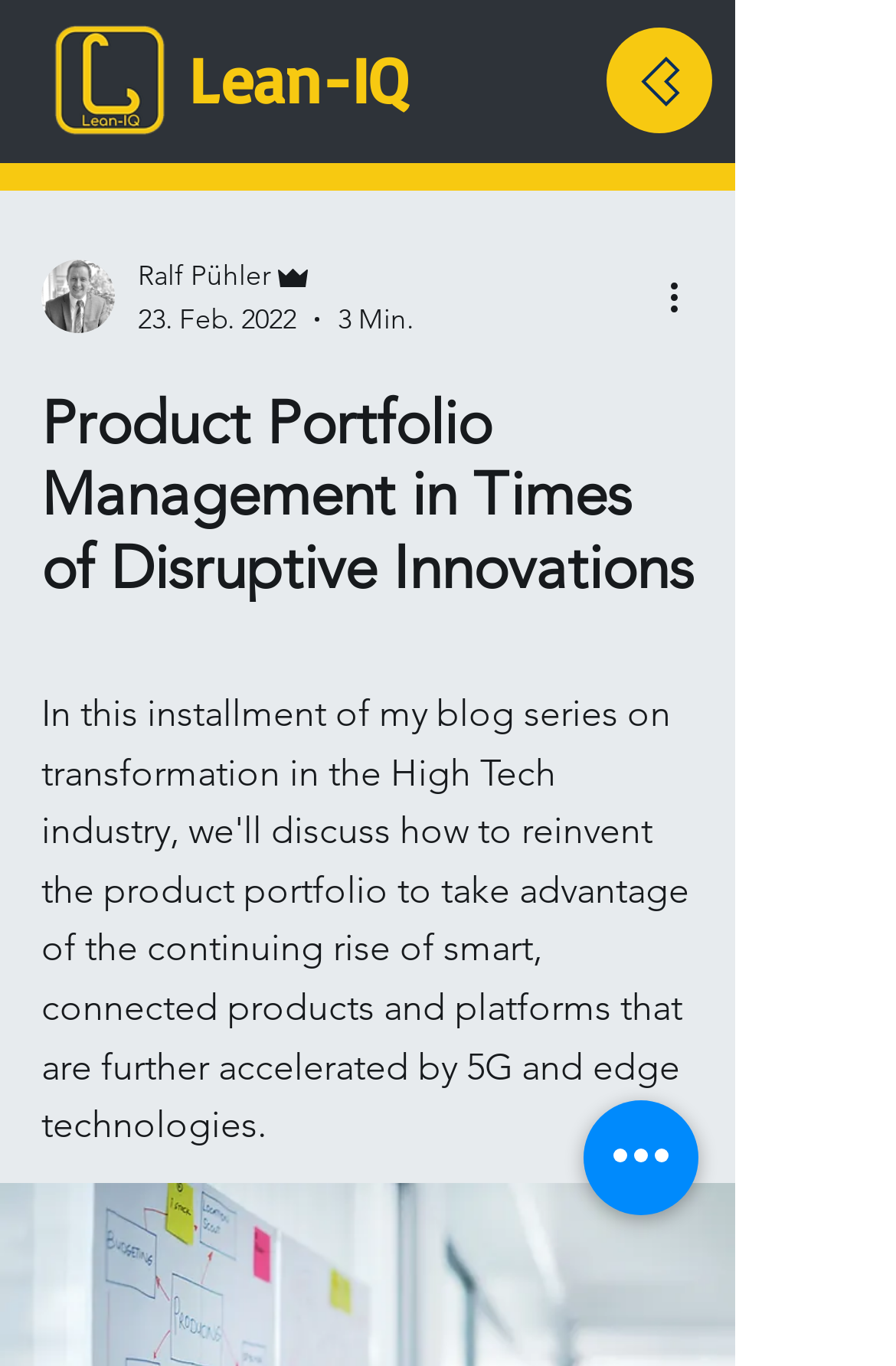Please extract and provide the main headline of the webpage.

Product Portfolio Management in Times of Disruptive Innovations